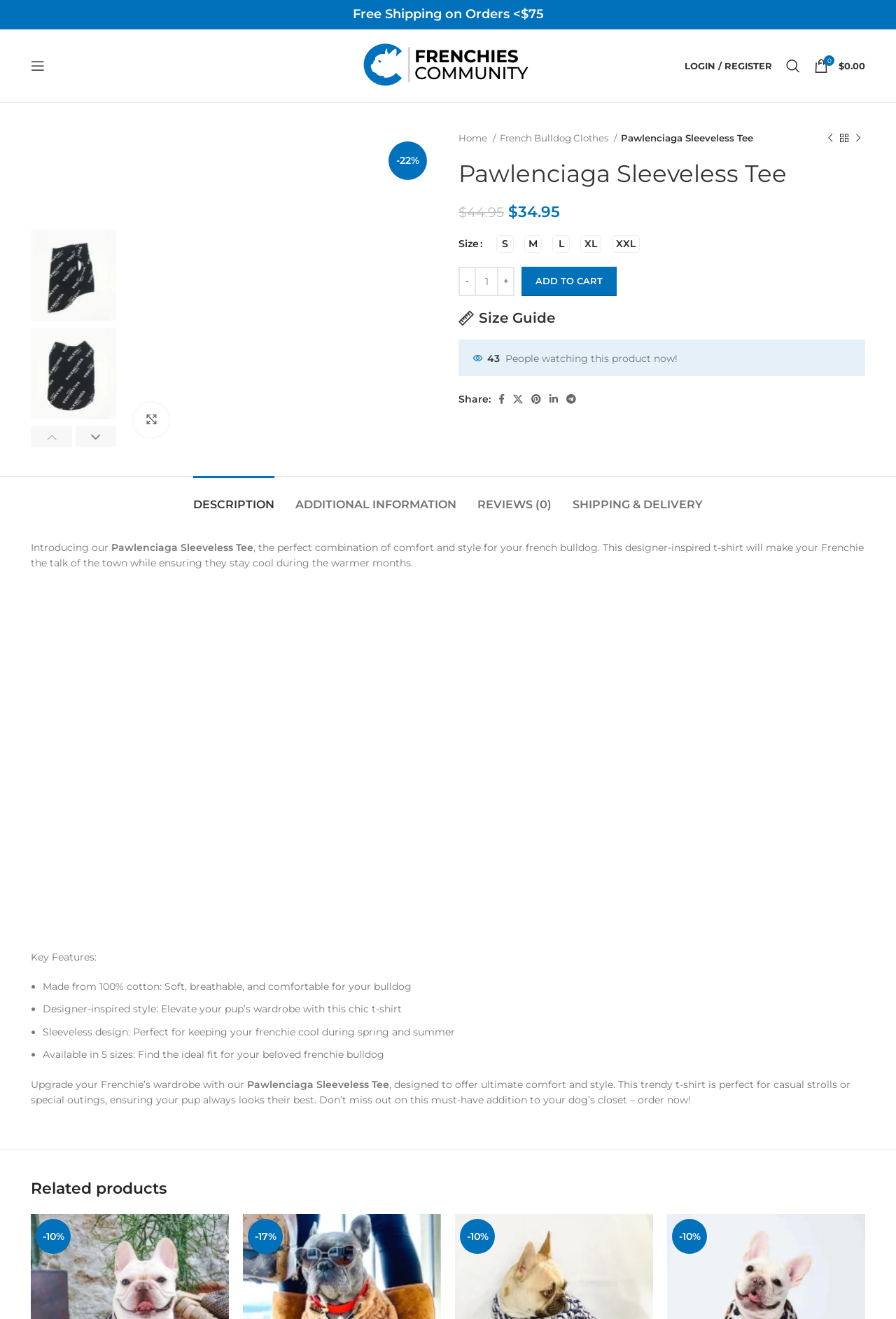Locate the bounding box coordinates of the segment that needs to be clicked to meet this instruction: "View size guide".

[0.512, 0.235, 0.619, 0.247]